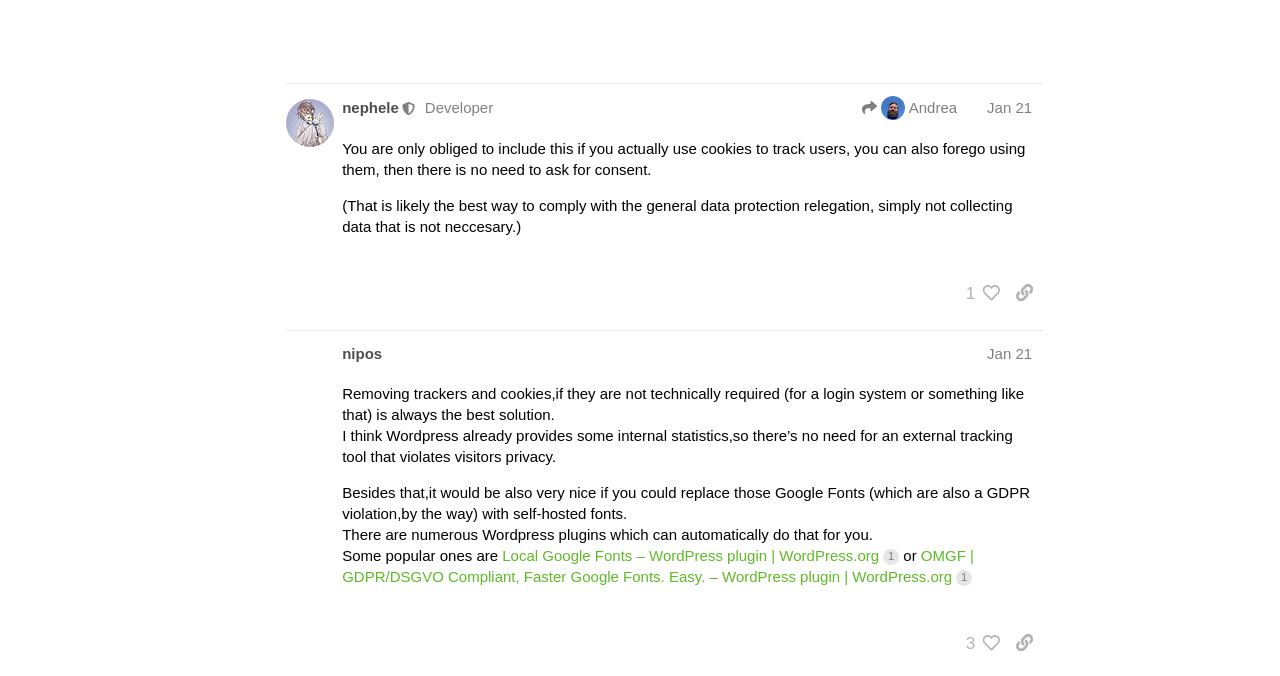Locate the bounding box coordinates of the UI element described by: "Community". The bounding box coordinates should consist of four float numbers between 0 and 1, i.e., [left, top, right, bottom].

[0.088, 0.054, 0.151, 0.077]